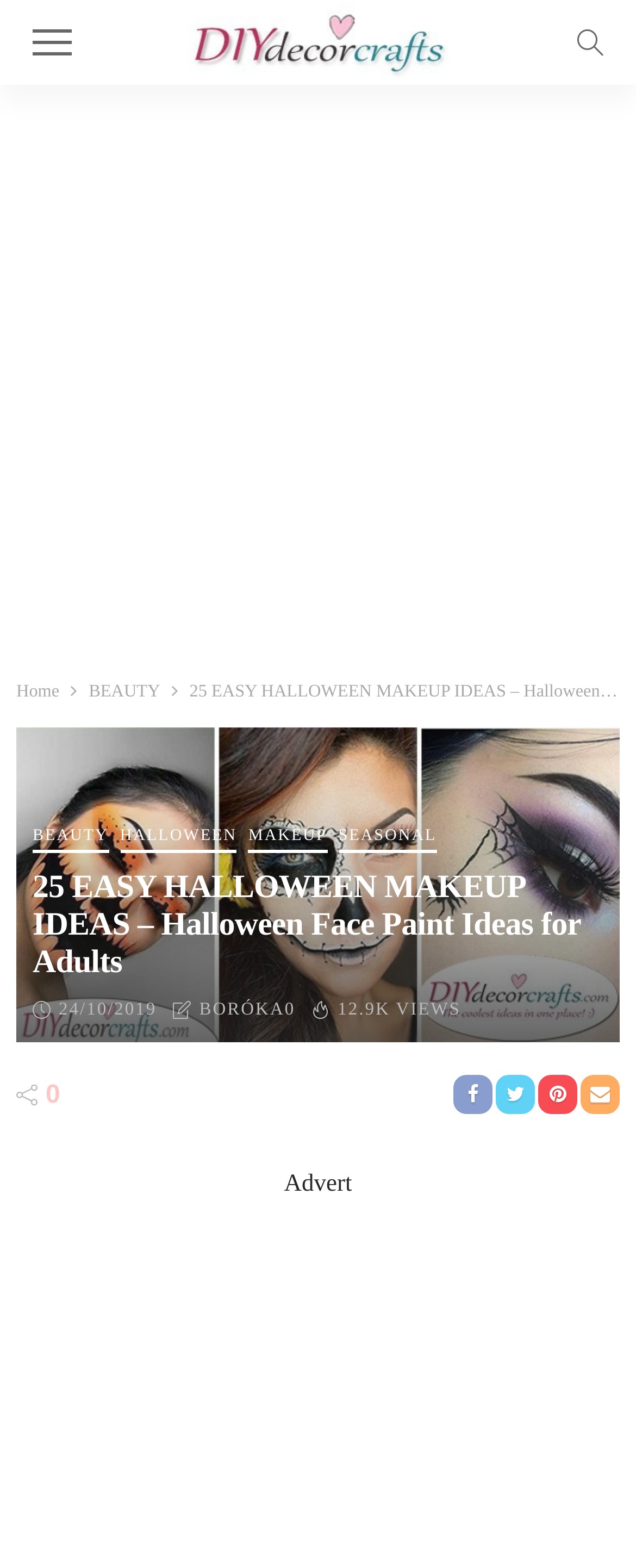Please locate the clickable area by providing the bounding box coordinates to follow this instruction: "Visit the homepage".

[0.026, 0.434, 0.093, 0.447]